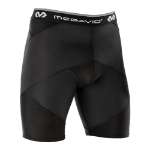Describe every detail you can see in the image.

This image features a pair of McDavid MD8200 Men's Super Cross Compression Boxer Briefs, designed for enhanced support during athletic activities. The shorts are predominantly black with a fitted style that provides compression to help reduce muscle strain, making them ideal for sports like football and baseball, or for recovery following hip surgery. The waistband has the brand's logo, ensuring both comfort and support. The sleek design emphasizes mobility and muscle stabilization, catering to athletes looking for reliable performance gear.